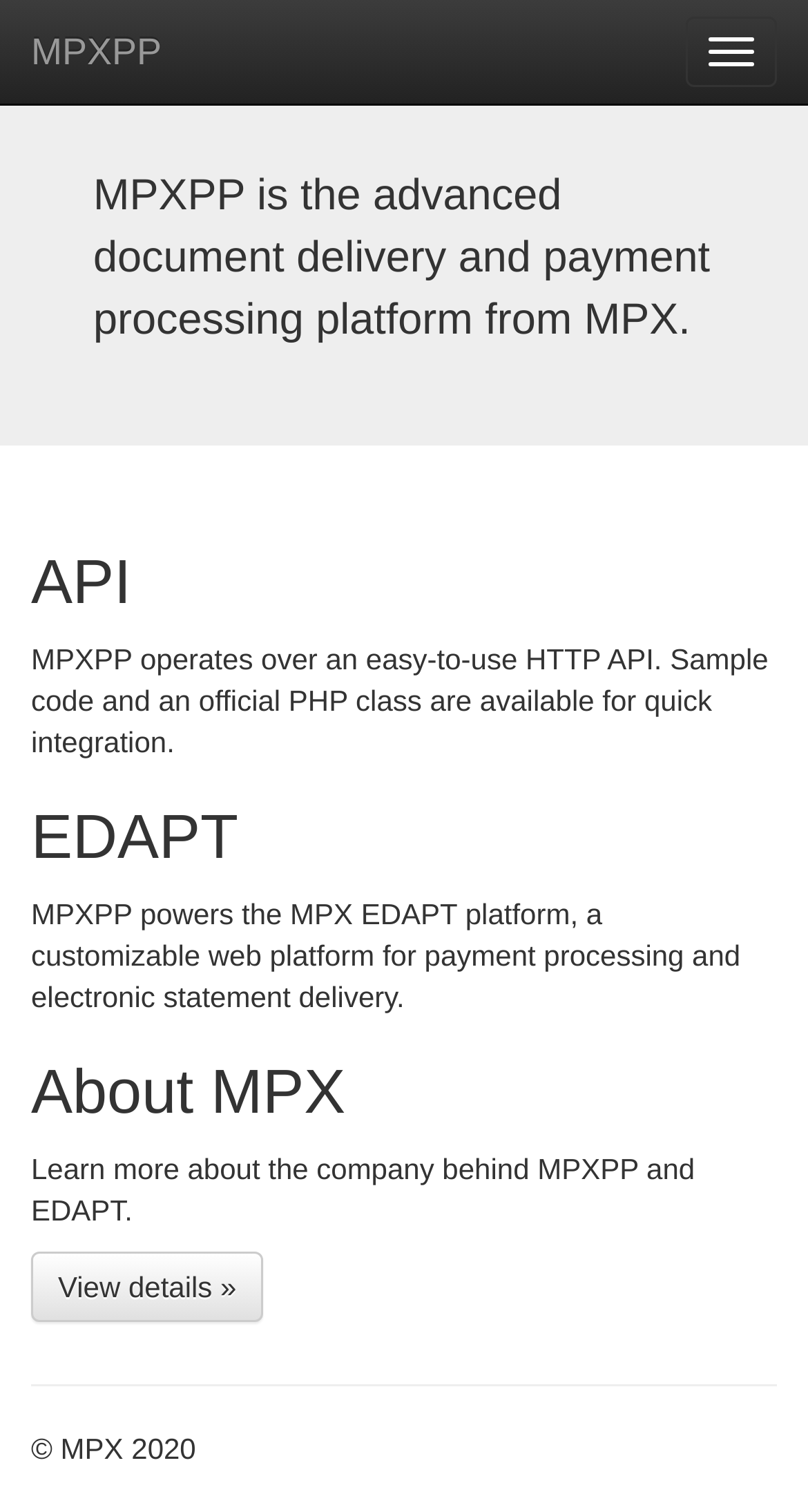Using the element description MPXPP, predict the bounding box coordinates for the UI element. Provide the coordinates in (top-left x, top-left y, bottom-right x, bottom-right y) format with values ranging from 0 to 1.

[0.0, 0.0, 0.239, 0.069]